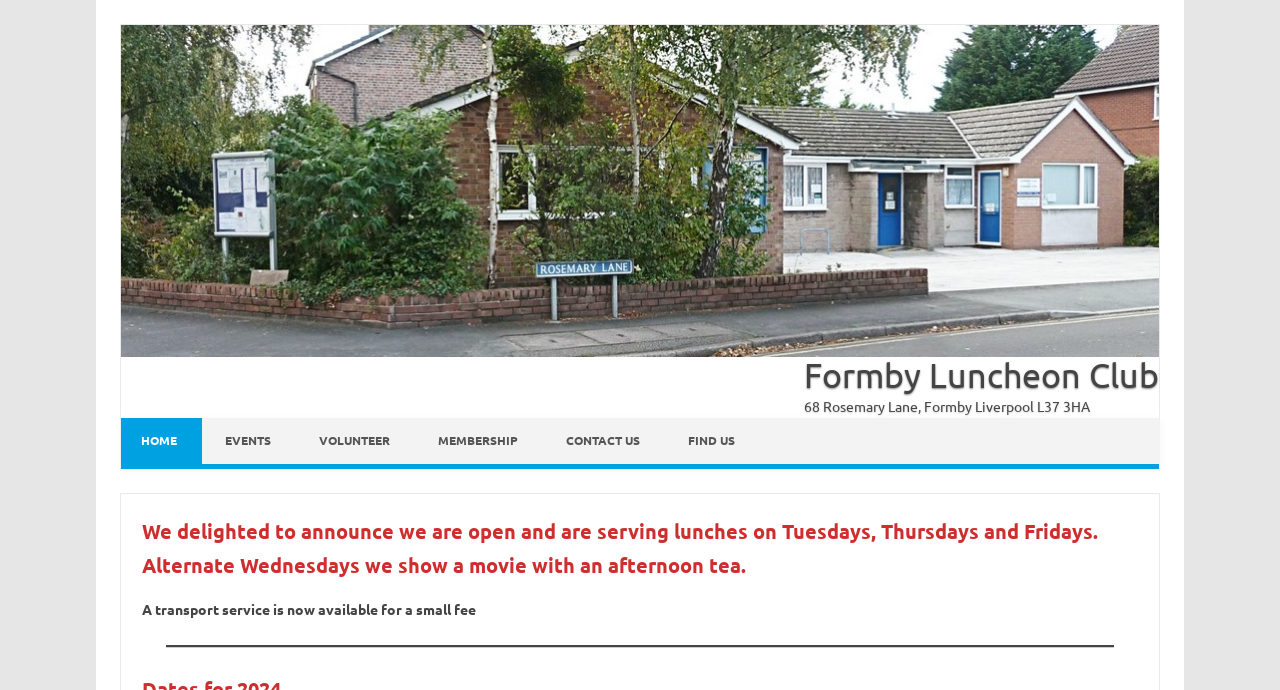Provide the bounding box coordinates for the UI element that is described by this text: "Home". The coordinates should be in the form of four float numbers between 0 and 1: [left, top, right, bottom].

[0.095, 0.606, 0.158, 0.672]